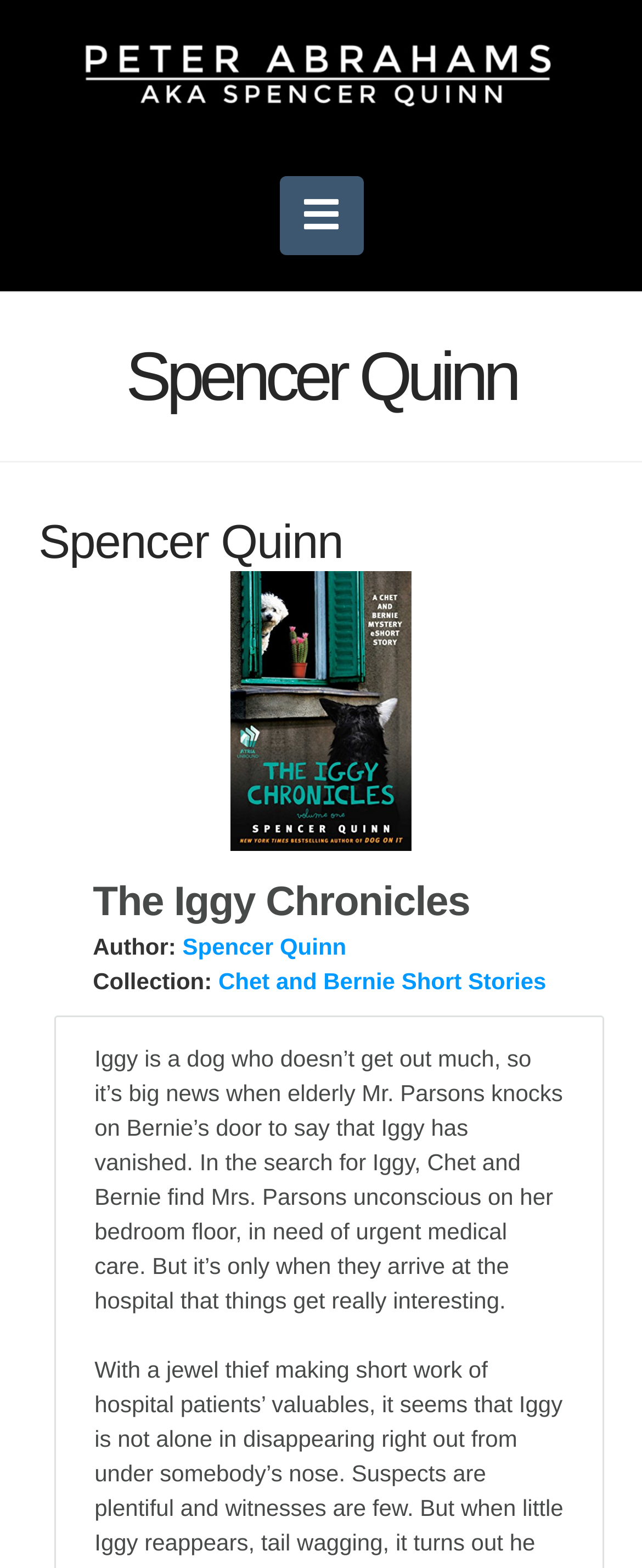What is the condition of Mrs. Parsons when Chet and Bernie find her?
Answer with a single word or phrase by referring to the visual content.

Unconscious